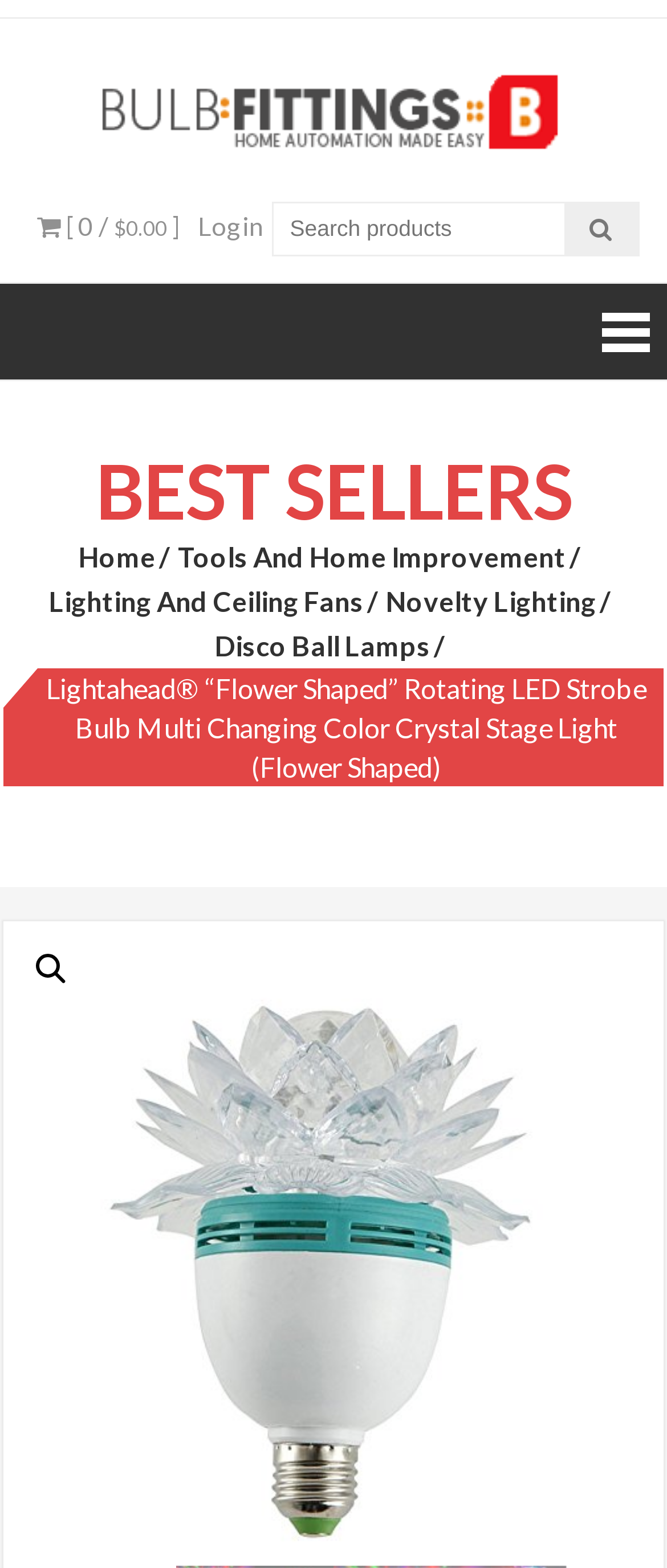Please identify the bounding box coordinates of the region to click in order to complete the task: "Go to Home page". The coordinates must be four float numbers between 0 and 1, specified as [left, top, right, bottom].

[0.118, 0.342, 0.259, 0.367]